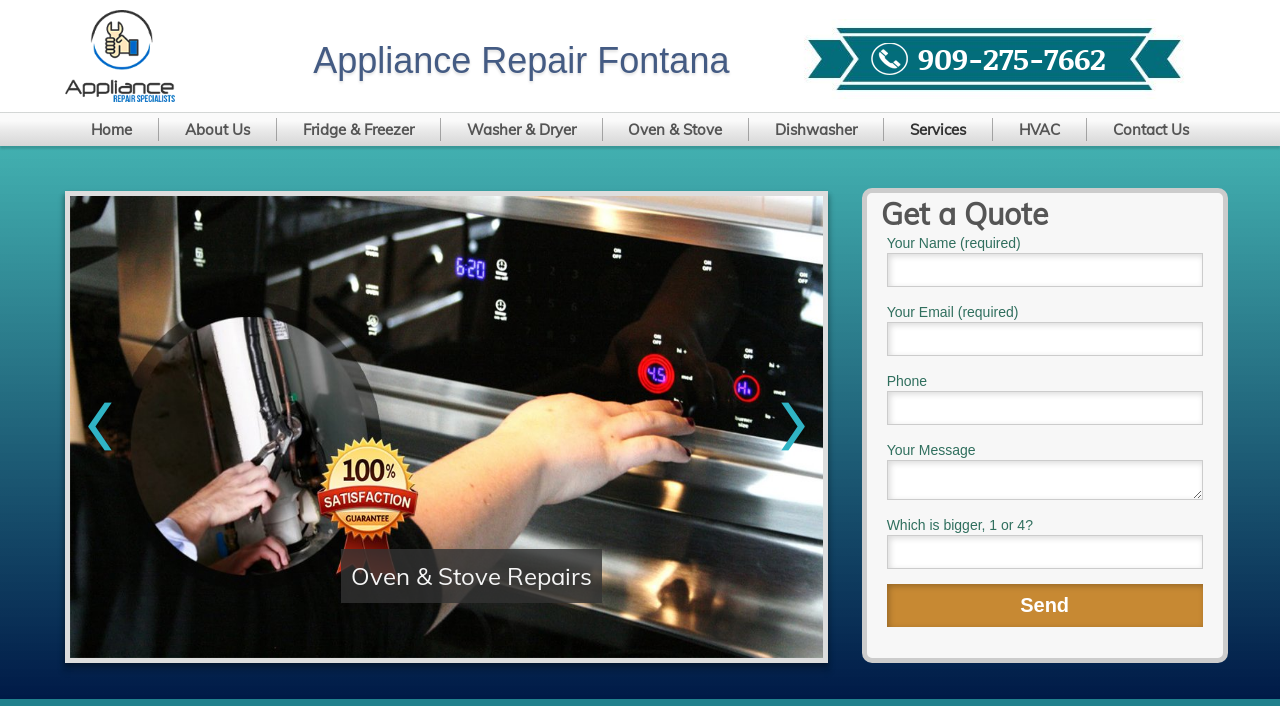Please find the bounding box for the following UI element description. Provide the coordinates in (top-left x, top-left y, bottom-right x, bottom-right y) format, with values between 0 and 1: Washer & Dryer

[0.344, 0.165, 0.471, 0.197]